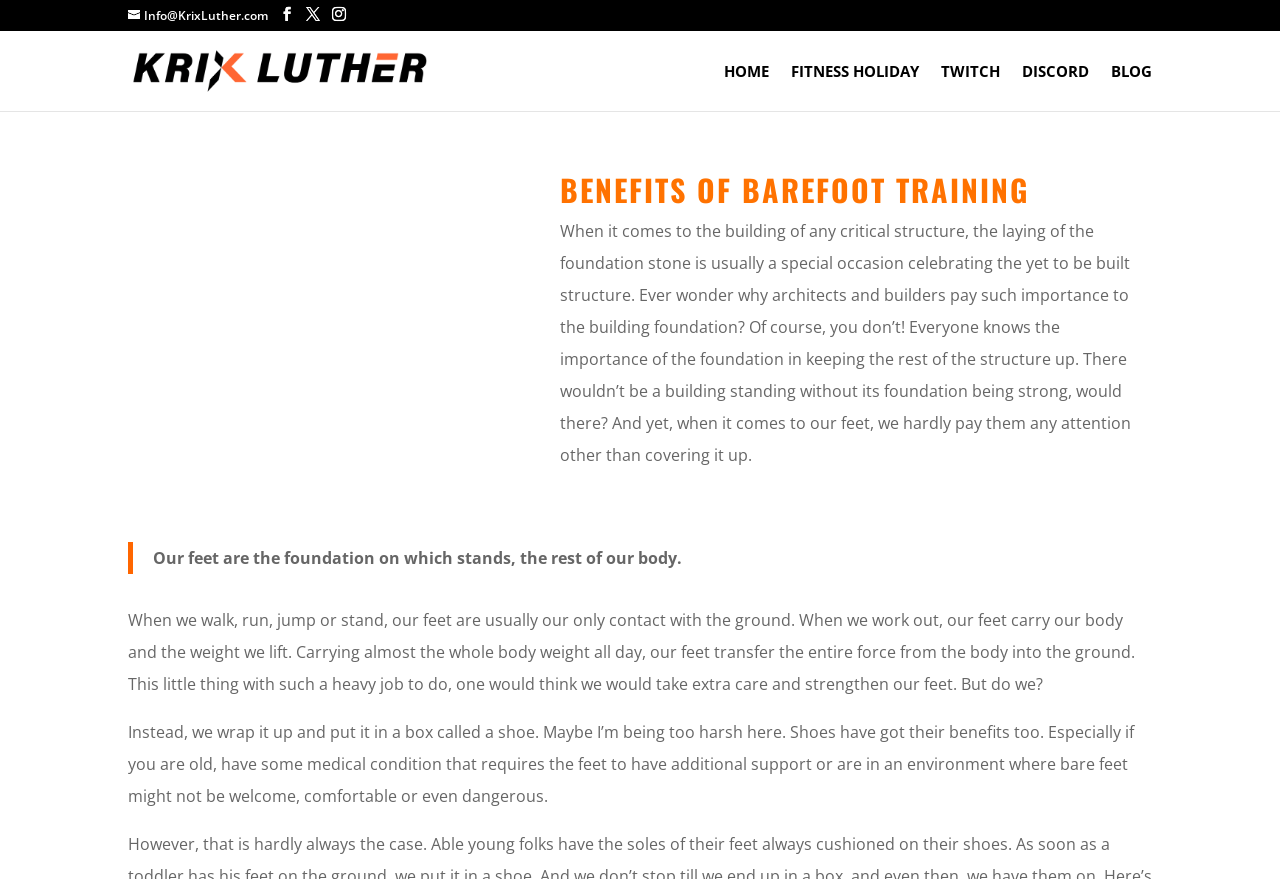Please reply with a single word or brief phrase to the question: 
What is the author's name?

Krix Luther